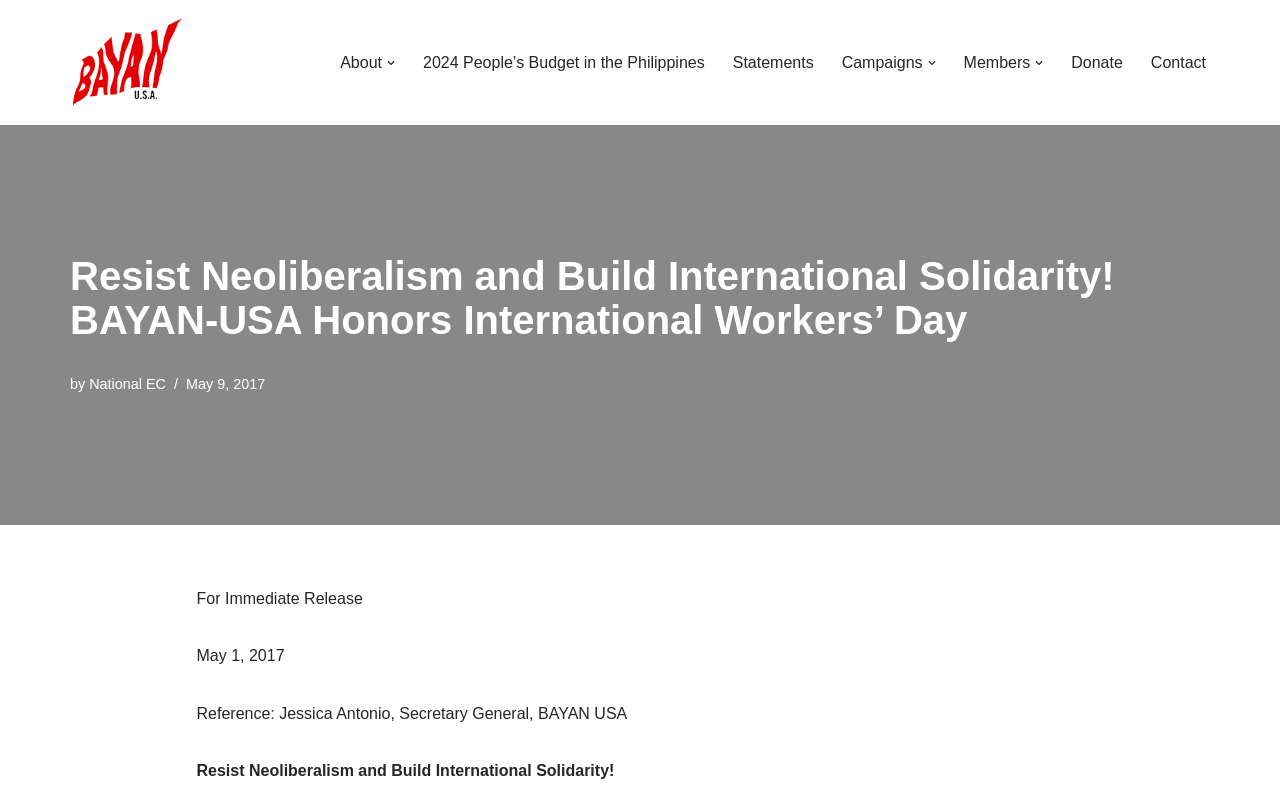Please determine the bounding box coordinates for the element with the description: "aria-label="BAYAN-USA" title="← BAYAN-USA"".

[0.055, 0.023, 0.148, 0.135]